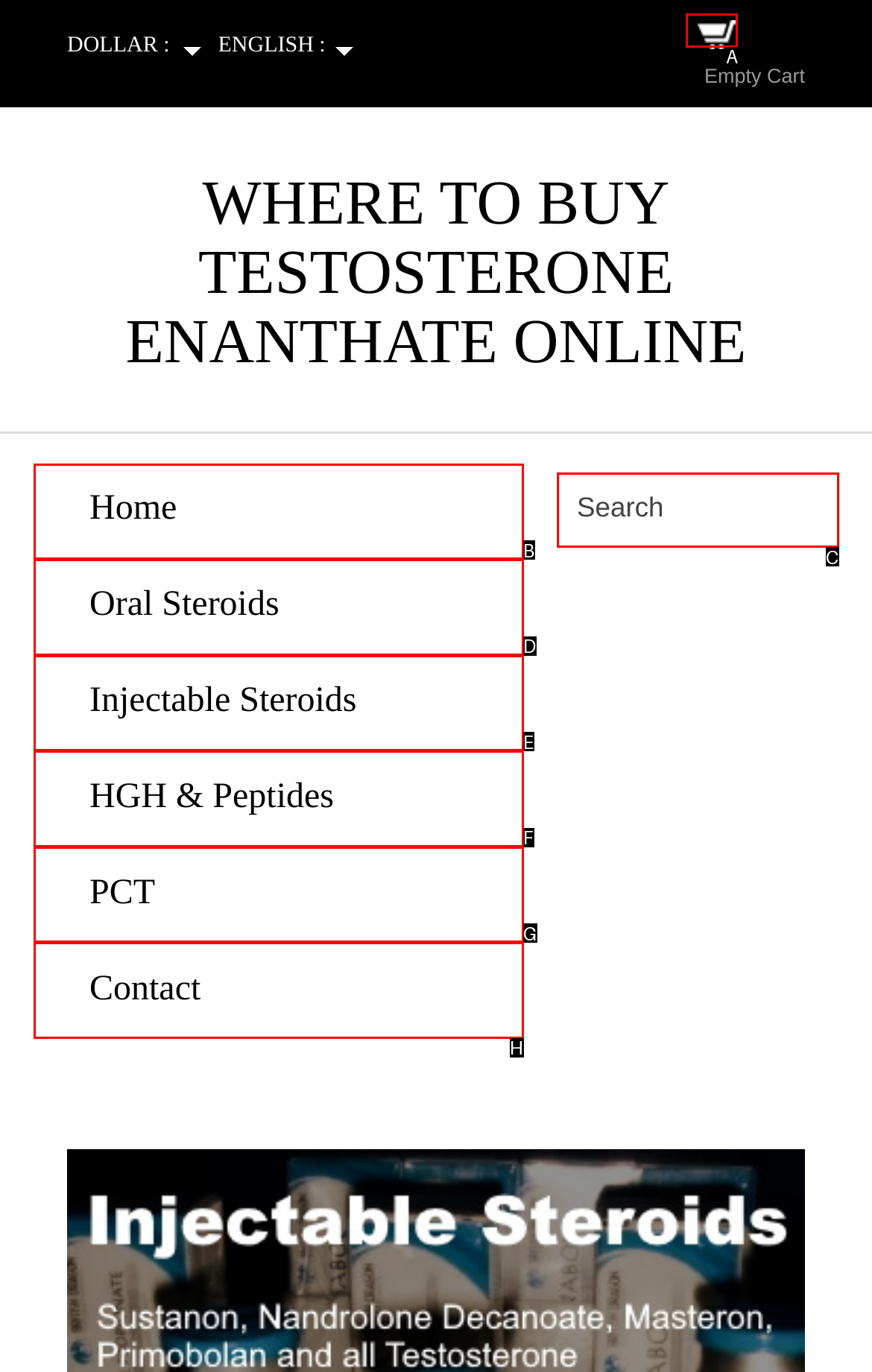Tell me which one HTML element best matches the description: Injectable Steroids Answer with the option's letter from the given choices directly.

E